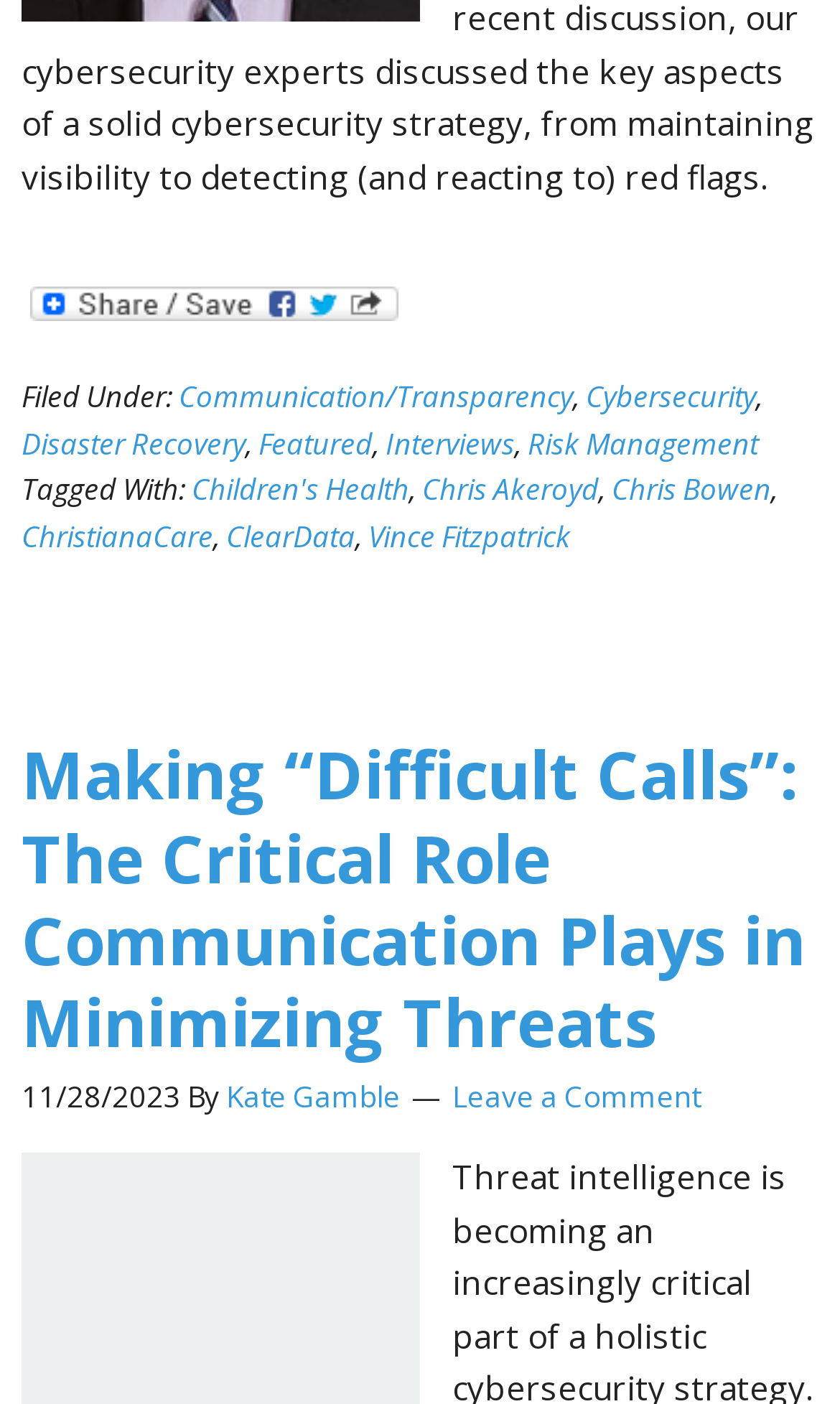From the webpage screenshot, predict the bounding box of the UI element that matches this description: "Leave a Comment".

[0.538, 0.767, 0.833, 0.794]